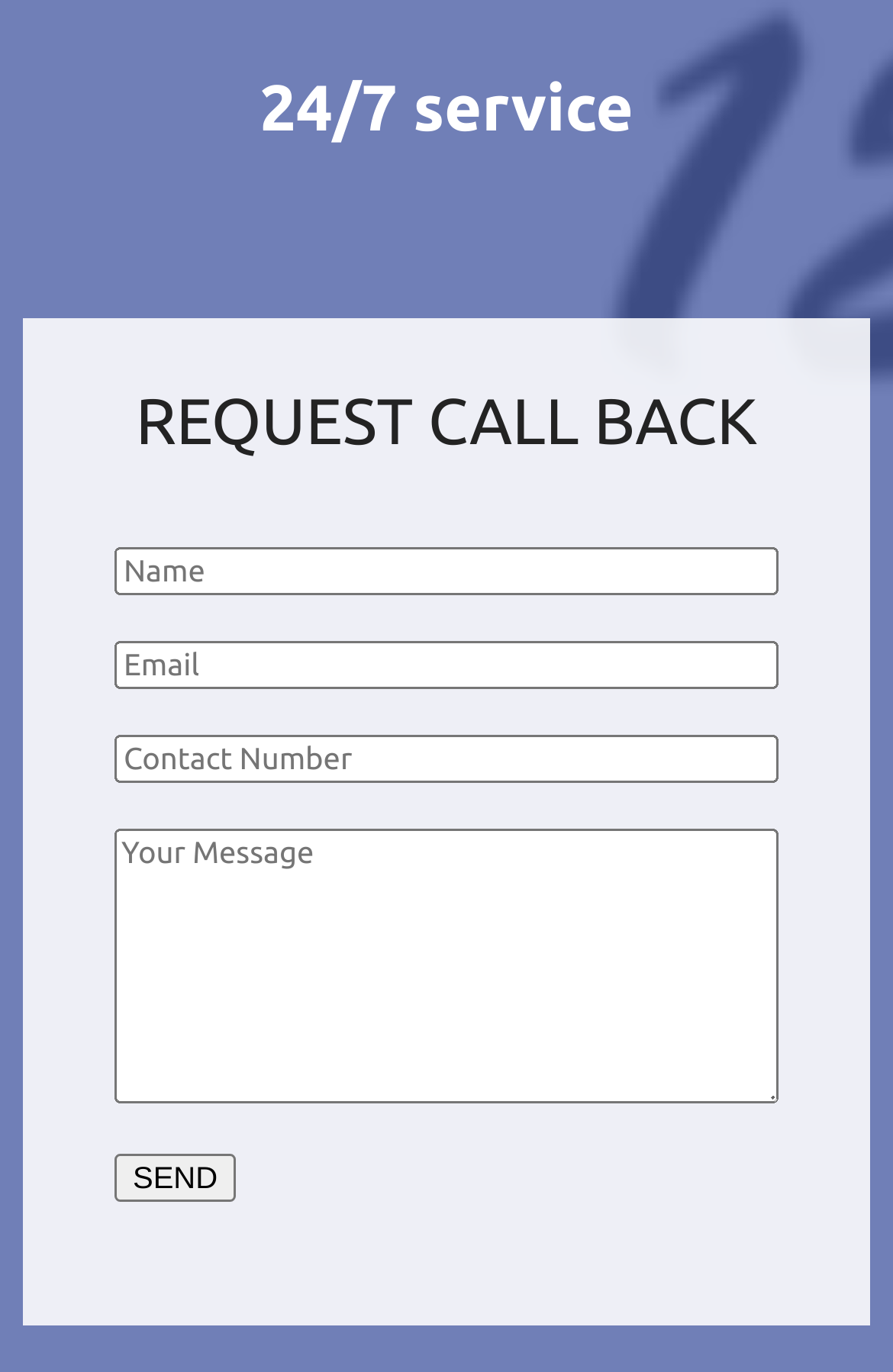Utilize the details in the image to give a detailed response to the question: What happens when the 'SEND' button is clicked?

The 'SEND' button is a live button with an assertive role, suggesting that it performs a critical action when clicked. Given the context of the form fields, it is likely that clicking the 'SEND' button sends the message or request to the intended recipient.